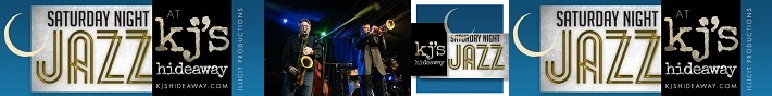Describe the image in great detail, covering all key points.

This image showcases a vibrant promotional graphic for "Saturday Night Jazz at kj's hideaway," an intimate music venue known for featuring live jazz performances. The design prominently features the event title in a stylish, gold font against a blue background, enhancing its visual appeal. Accompanying this text are images of musicians performing, likely creating a lively atmosphere typical of the venue. The lower part of the graphic includes "kj's hideaway" and the website URL, inviting jazz enthusiasts to learn more about the upcoming shows. The overall composition captures the essence of a fun, engaging night of music, reflecting the rich culture of jazz in a cozy setting.